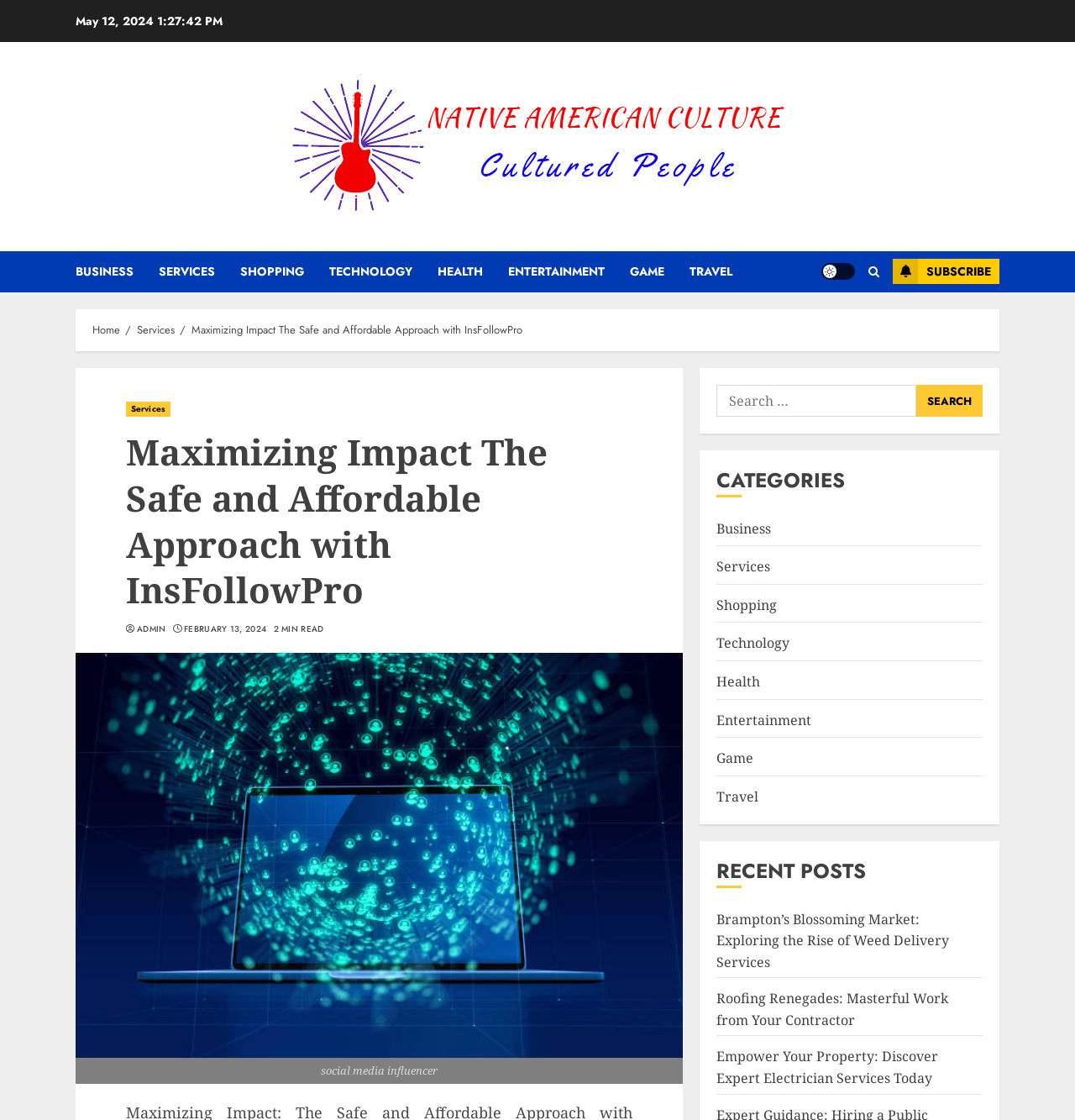What is the theme of the webpage?
Please provide a comprehensive answer based on the contents of the image.

I looked at the 'Native American Culture' link and image at the top of the webpage and found that the theme of the webpage is related to Native American Culture.